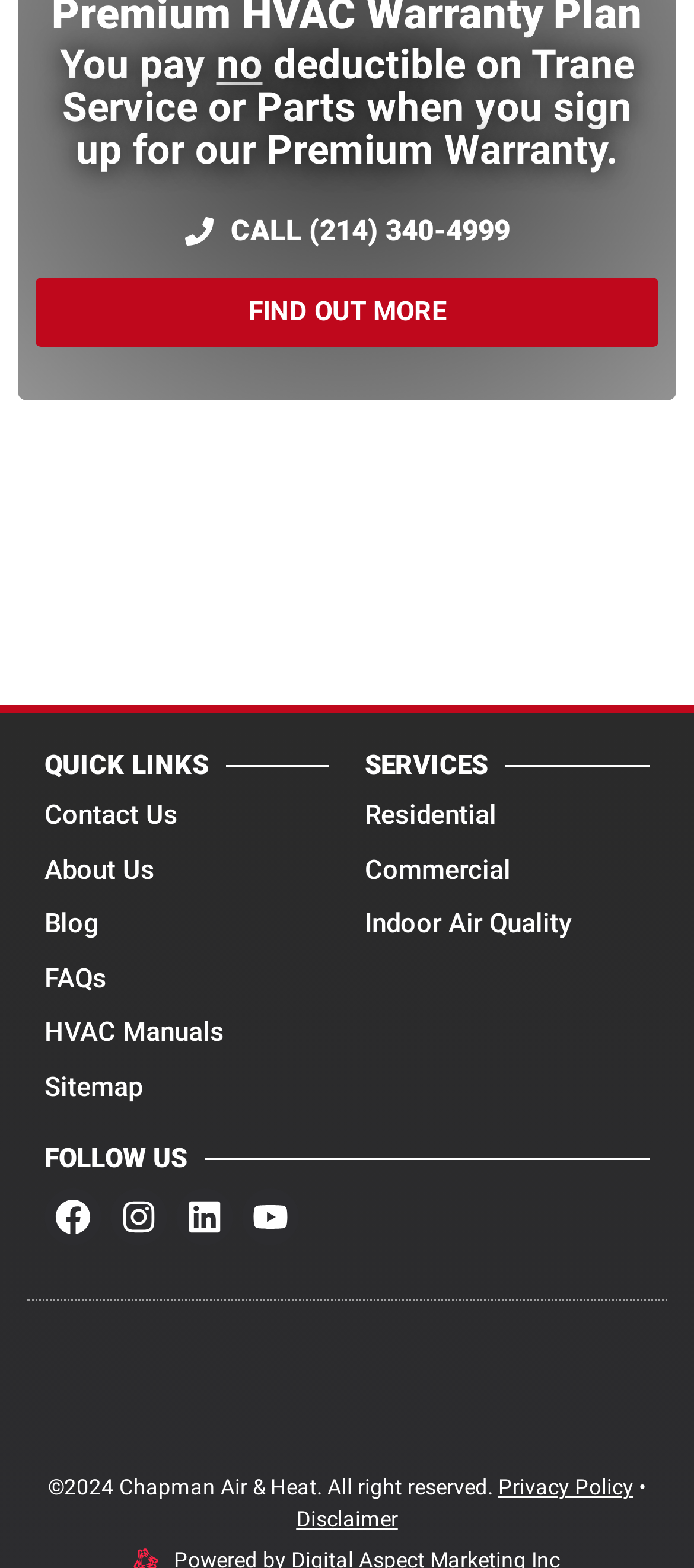Could you locate the bounding box coordinates for the section that should be clicked to accomplish this task: "Find out more about the Premium Warranty".

[0.051, 0.177, 0.949, 0.221]